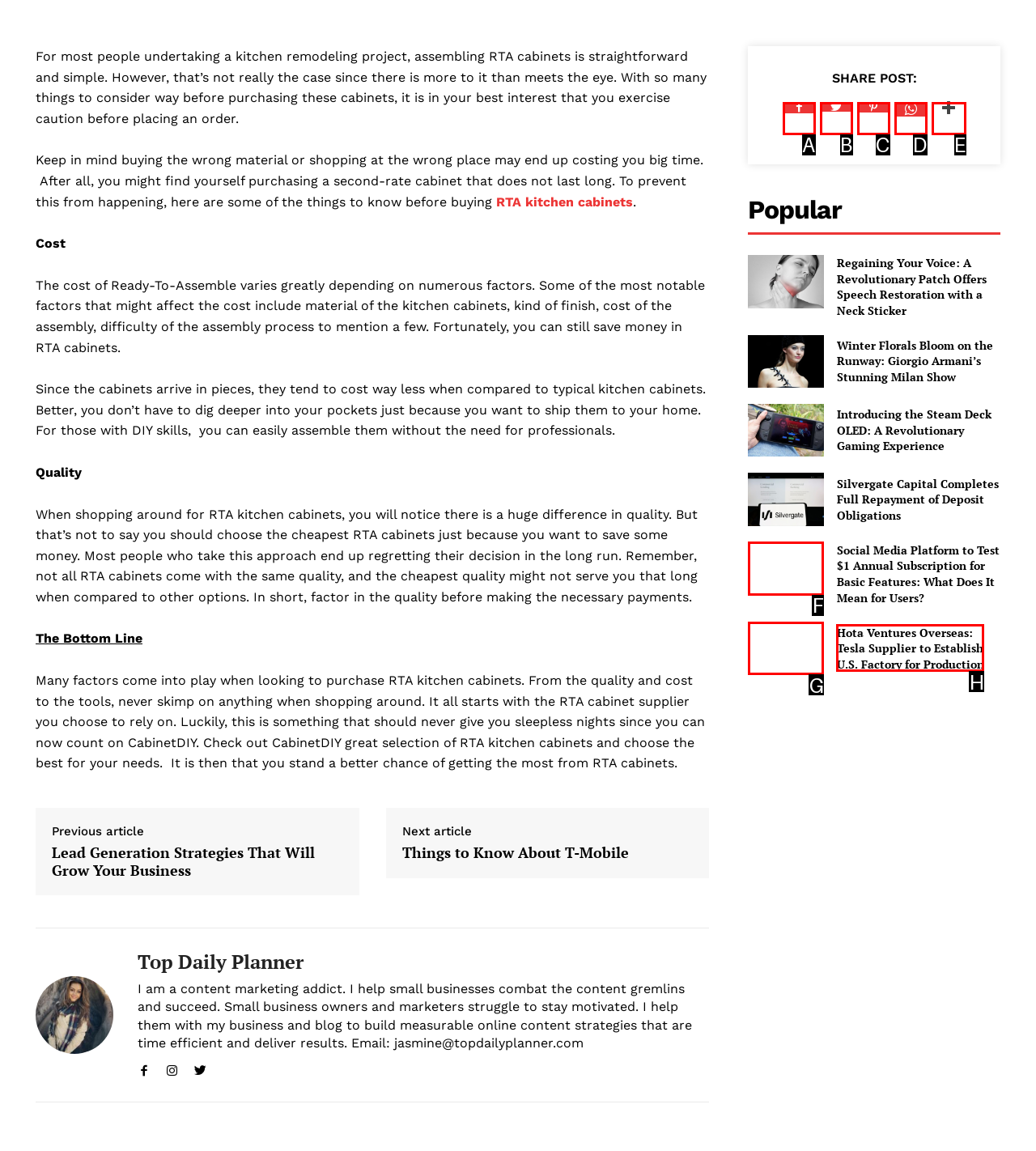Determine which HTML element fits the description: Facebook. Answer with the letter corresponding to the correct choice.

A